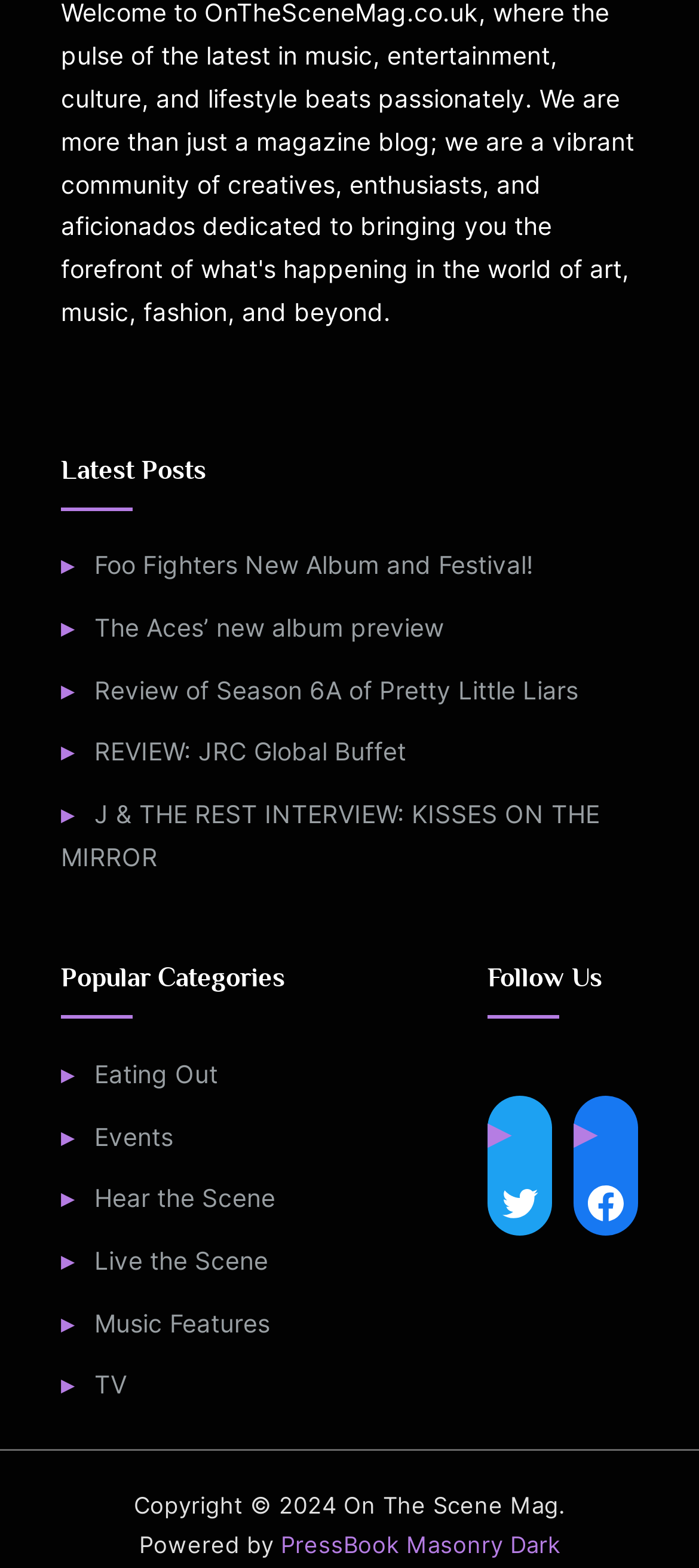Could you locate the bounding box coordinates for the section that should be clicked to accomplish this task: "Visit the Facebook page of On The Scene Mag".

[0.821, 0.747, 0.913, 0.788]